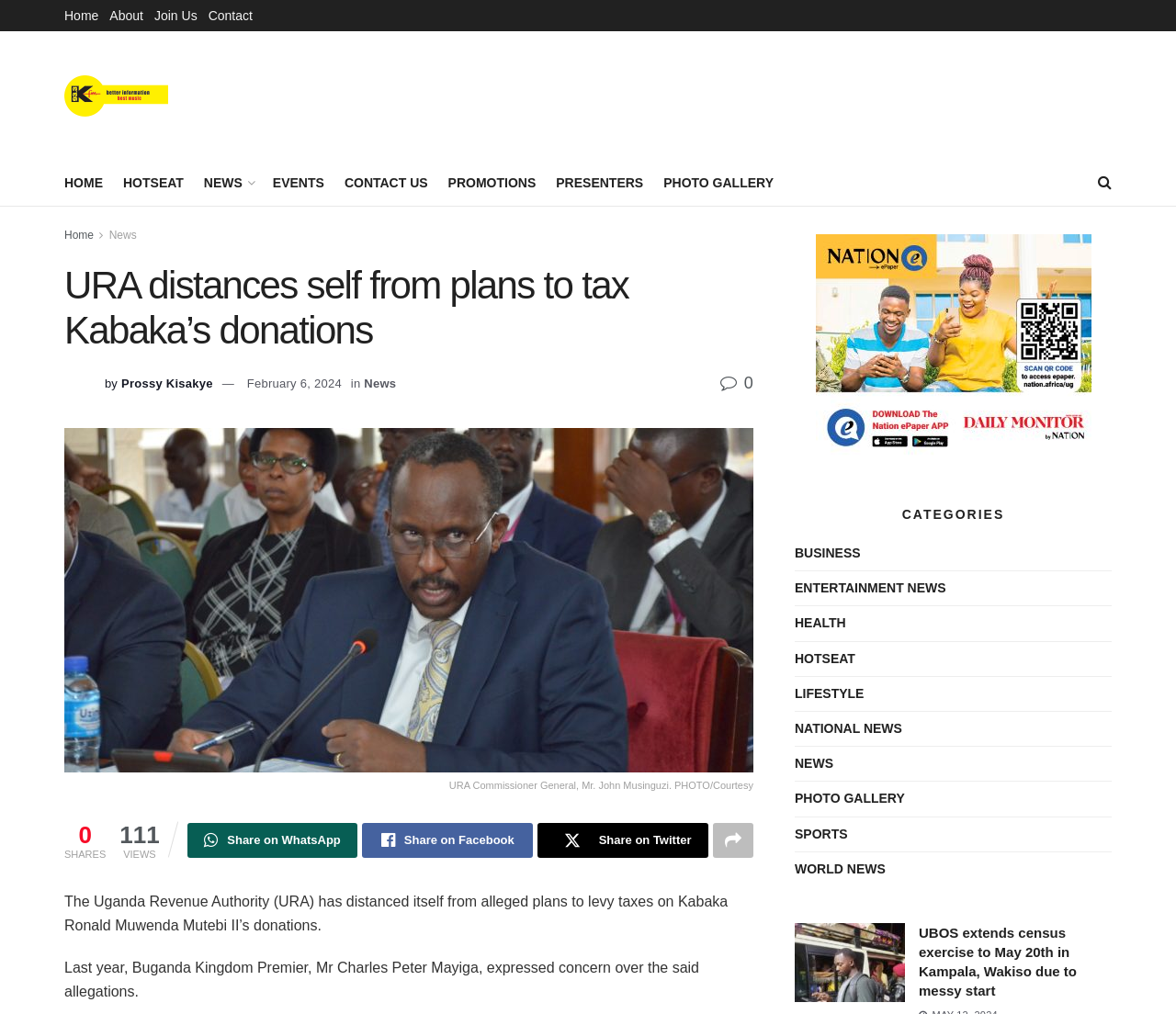Utilize the details in the image to thoroughly answer the following question: Who is the author of the article about URA?

I found the answer by looking at the article section, where I saw the text 'by Prossy Kisakye' below the article title. This suggests that Prossy Kisakye is the author of the article.